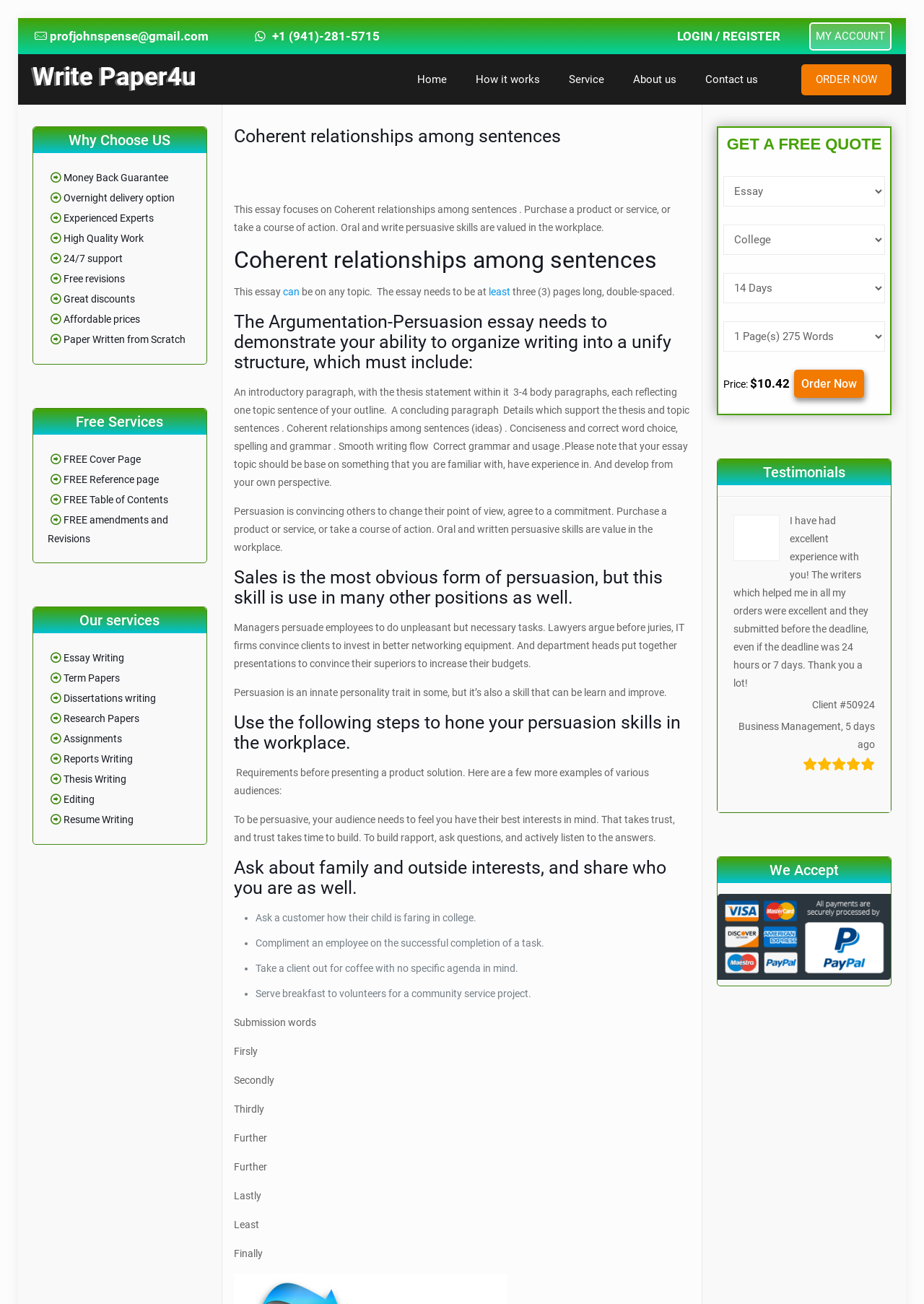Examine the image and give a thorough answer to the following question:
What is the price of the service?

The price of the service is mentioned at the bottom of the webpage, which is '$10.42', as shown next to the 'Price:' label.